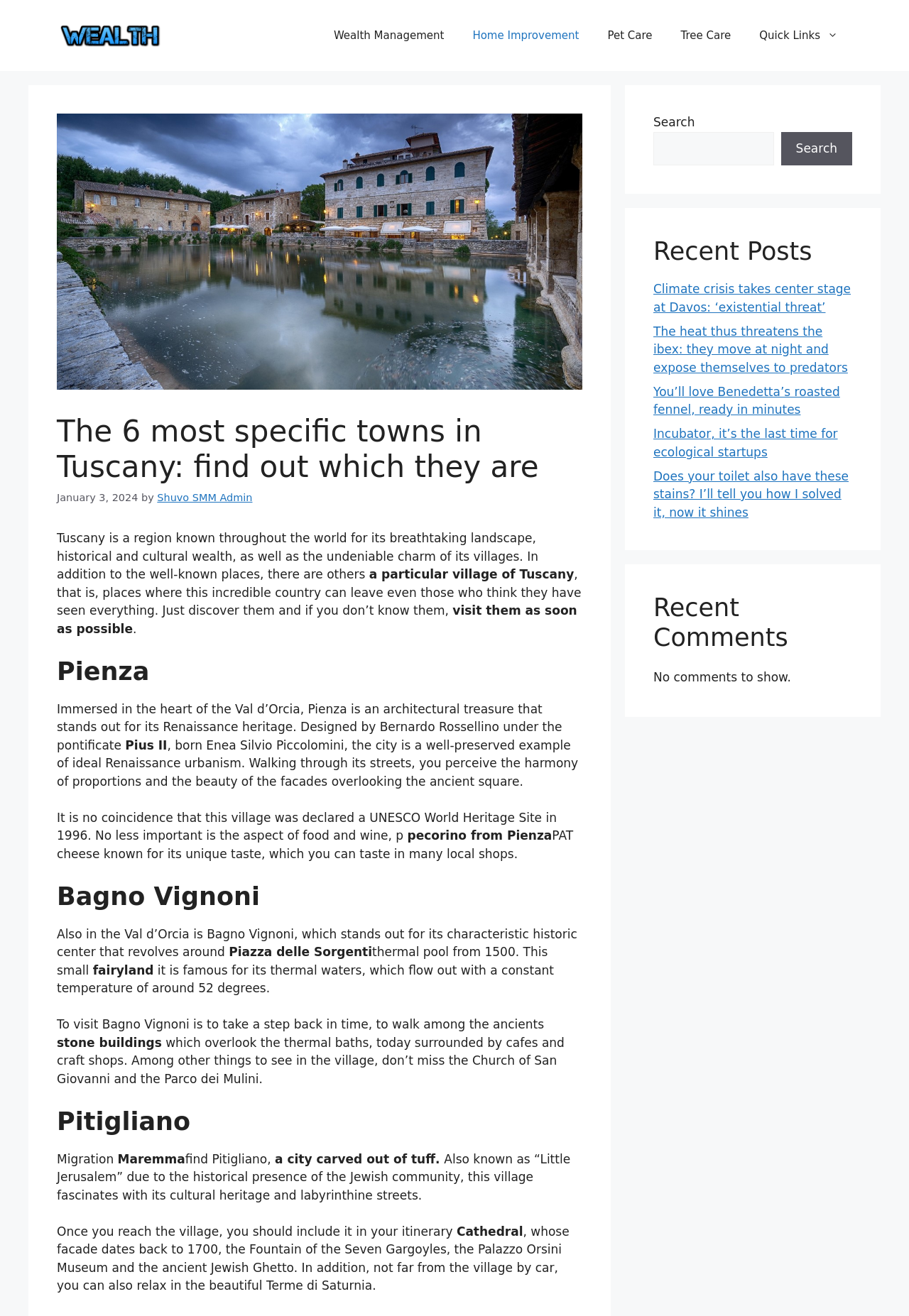Locate the bounding box coordinates of the clickable region to complete the following instruction: "Read about Pienza."

[0.062, 0.499, 0.641, 0.521]